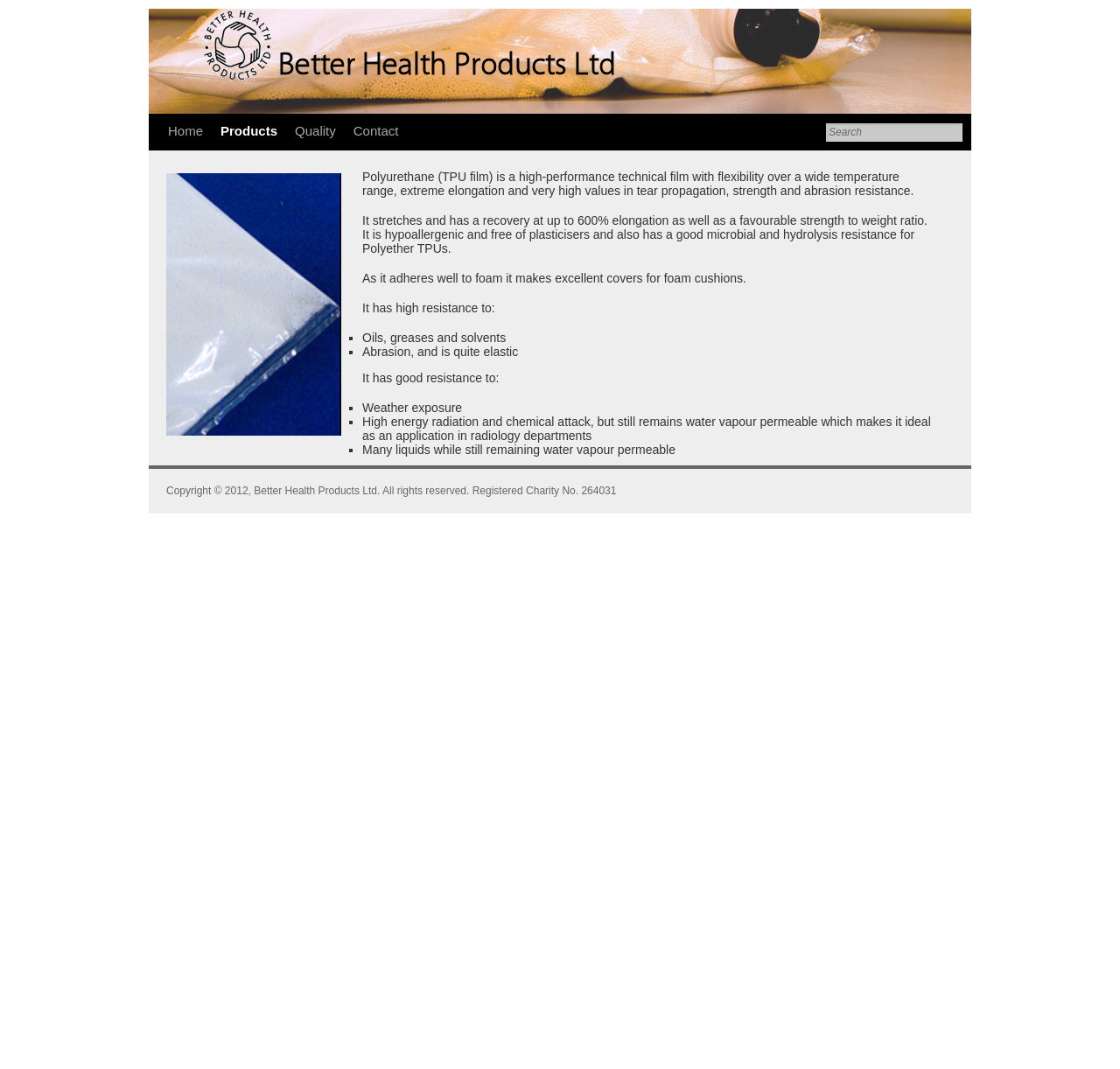Use a single word or phrase to answer this question: 
Who owns the copyright to this website?

Better Health Products Ltd.